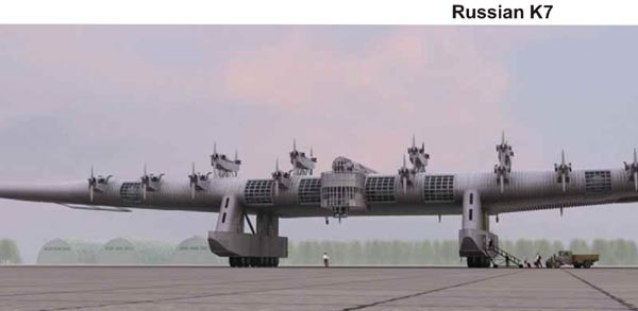Please provide a one-word or phrase answer to the question: 
Is the K7 on the ground?

Yes